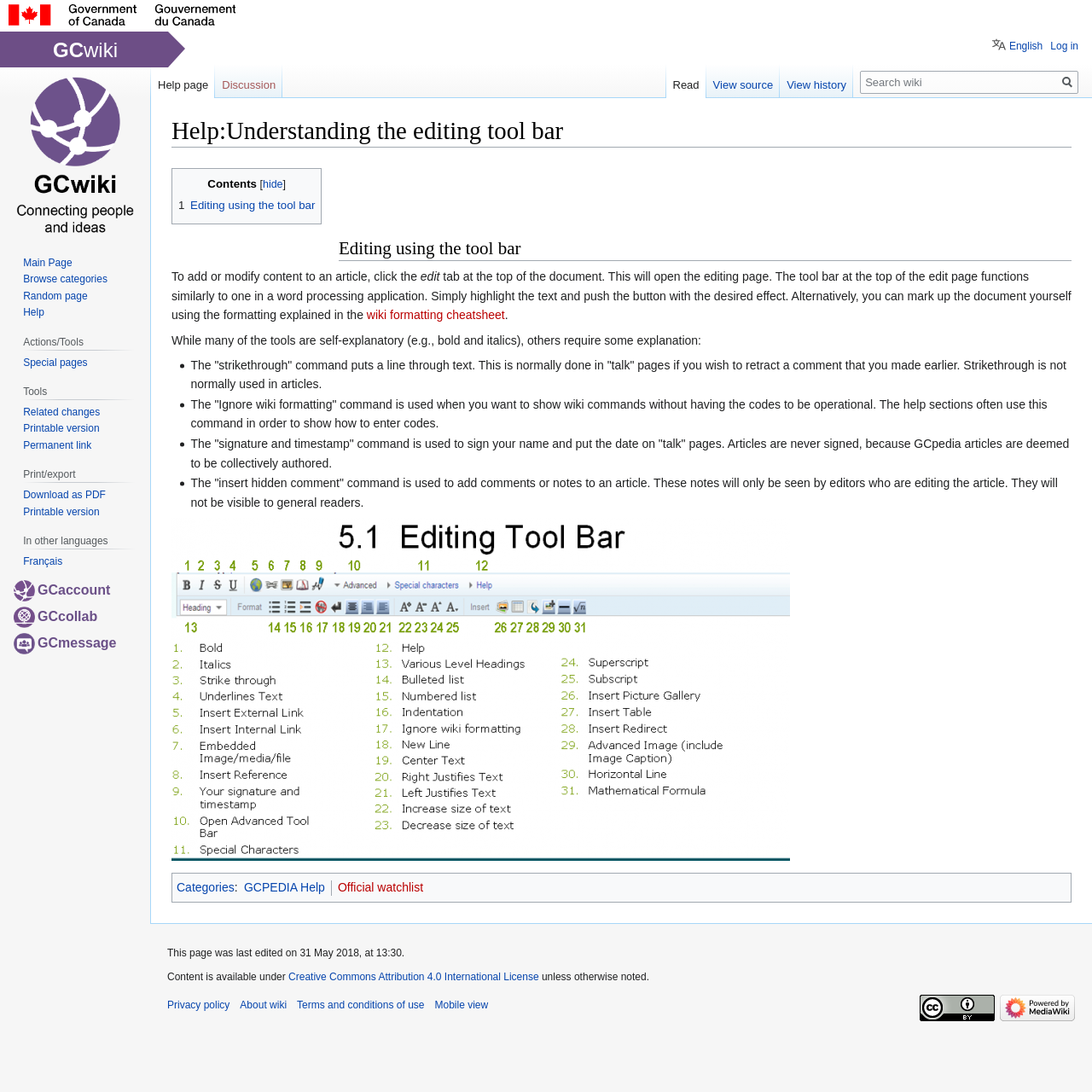Find the bounding box coordinates of the UI element according to this description: "Terms and conditions of use".

[0.272, 0.915, 0.389, 0.926]